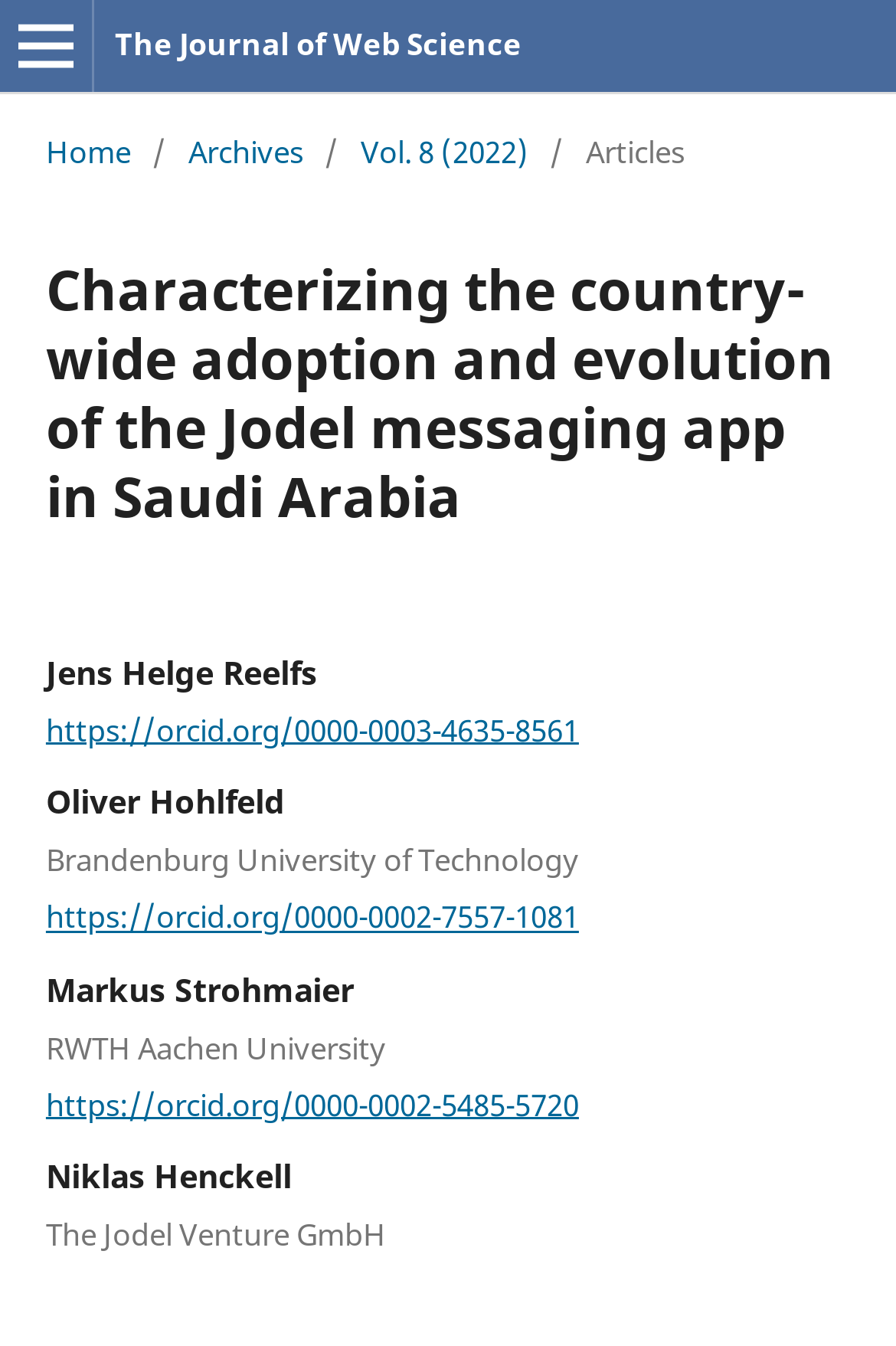Please identify the bounding box coordinates of the area that needs to be clicked to fulfill the following instruction: "Read the article about archives."

[0.21, 0.096, 0.338, 0.13]